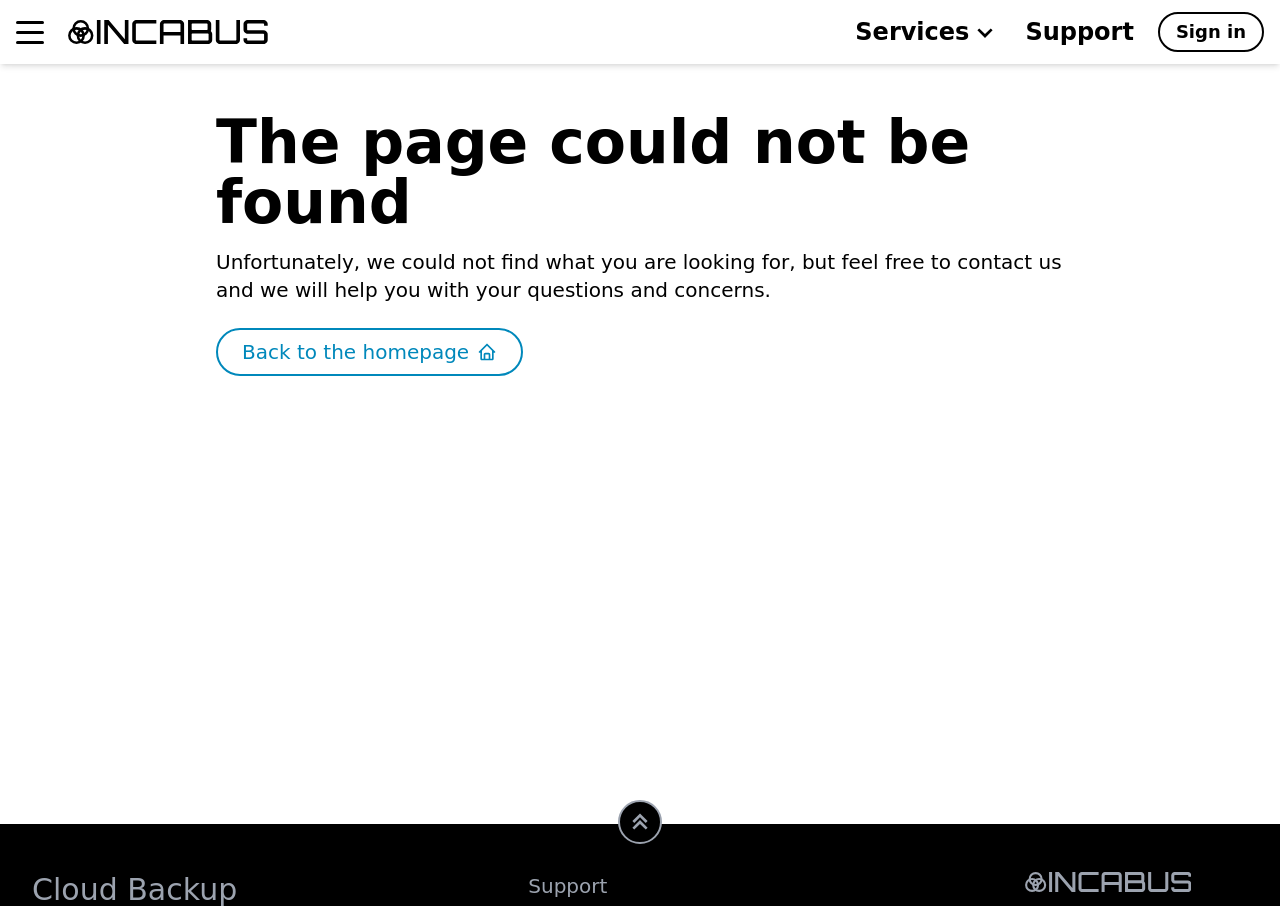Identify the bounding box for the UI element described as: "Back to the homepage". The coordinates should be four float numbers between 0 and 1, i.e., [left, top, right, bottom].

[0.169, 0.362, 0.409, 0.415]